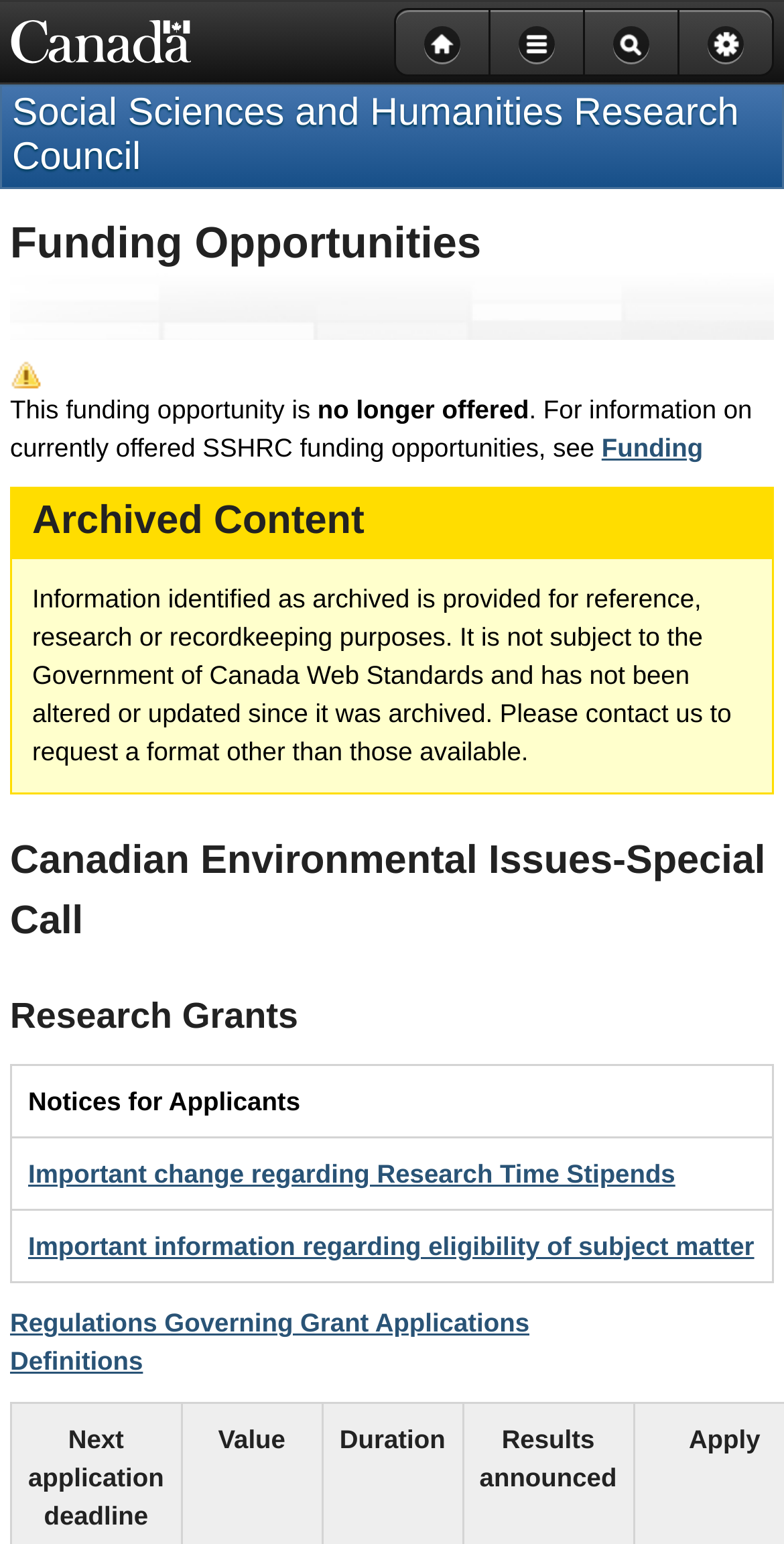Find the bounding box coordinates of the element to click in order to complete this instruction: "Learn about Funding Opportunities". The bounding box coordinates must be four float numbers between 0 and 1, denoted as [left, top, right, bottom].

[0.013, 0.137, 0.987, 0.179]